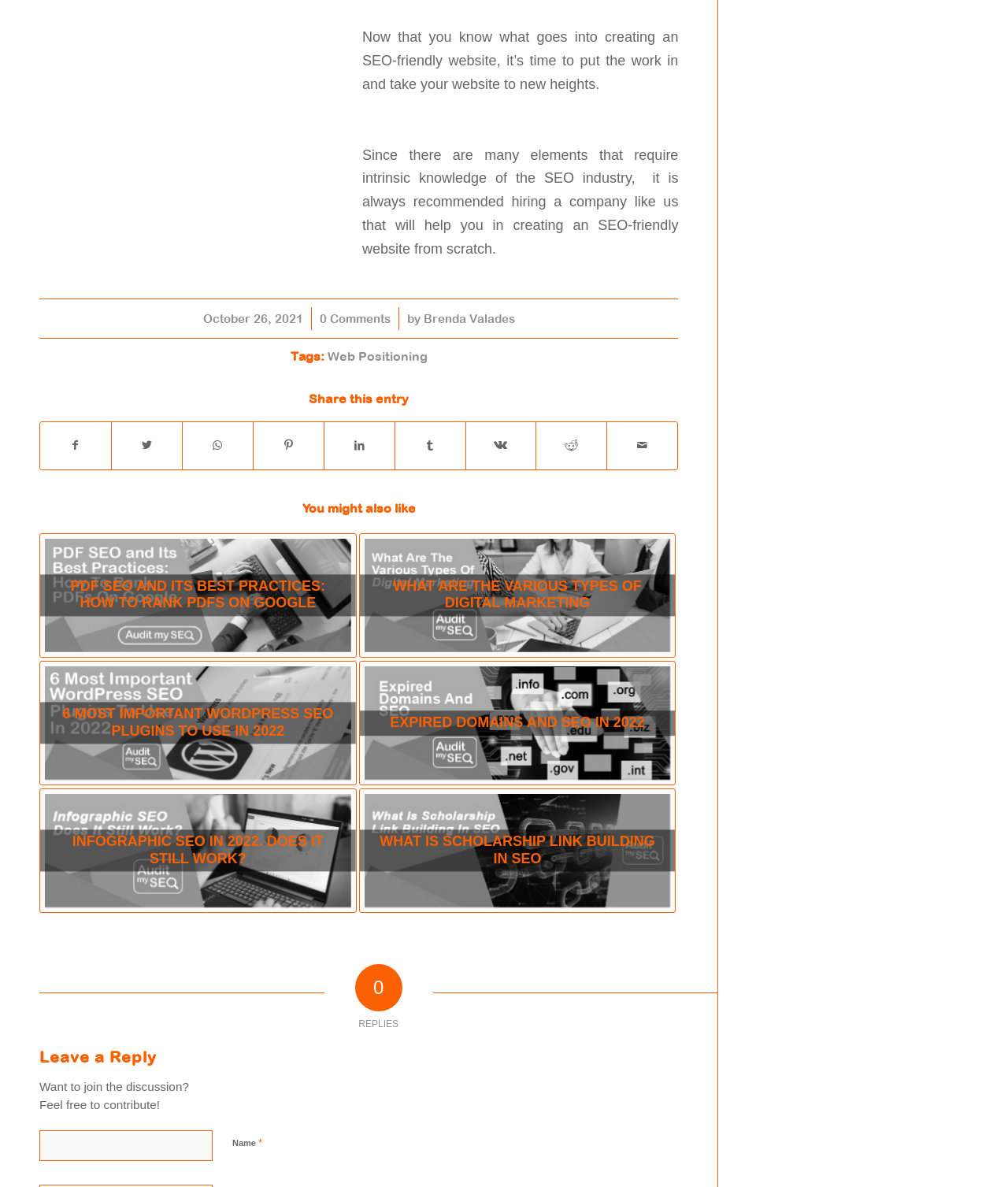Using the provided description Web Positioning, find the bounding box coordinates for the UI element. Provide the coordinates in (top-left x, top-left y, bottom-right x, bottom-right y) format, ensuring all values are between 0 and 1.

[0.325, 0.294, 0.424, 0.306]